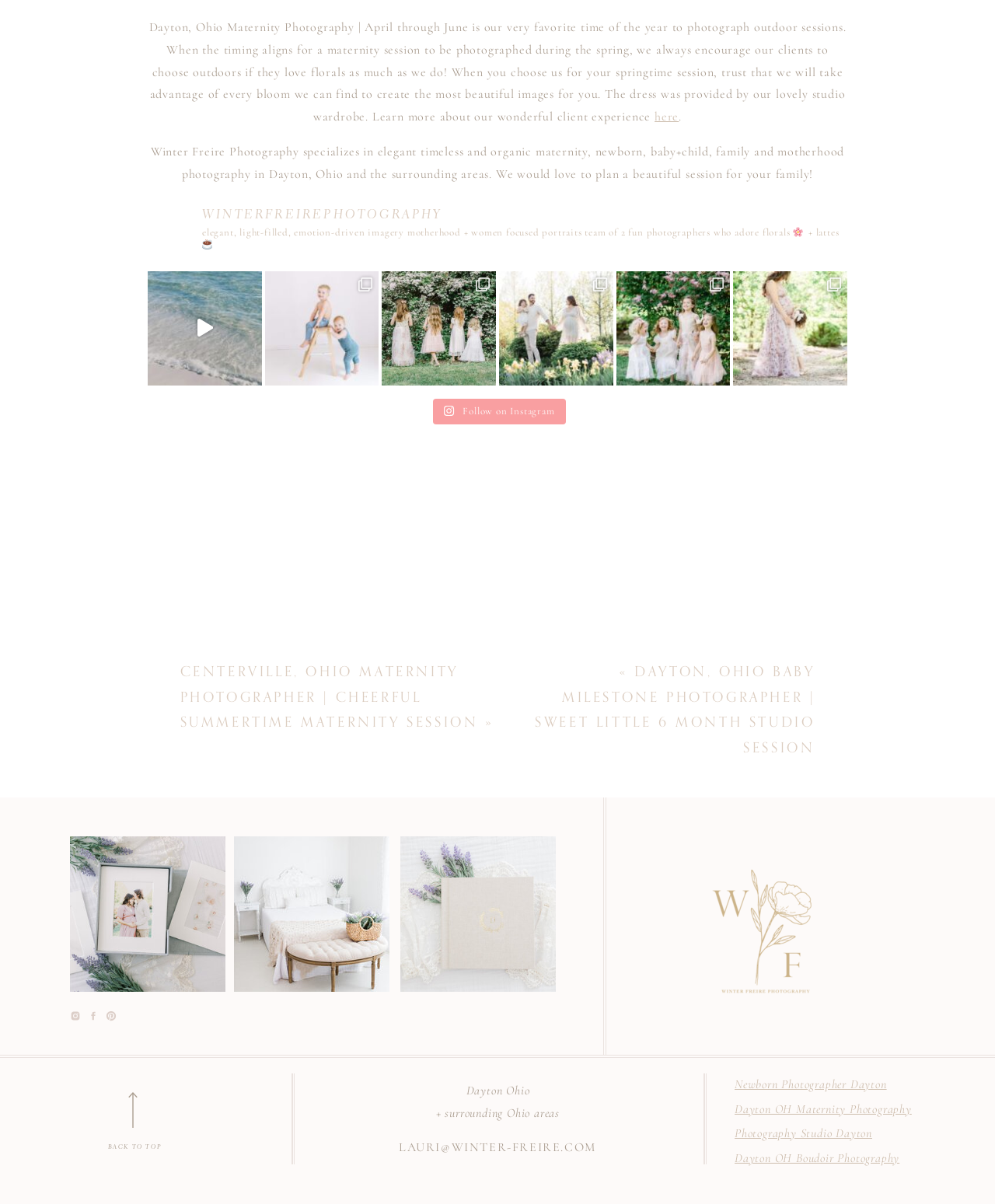Please mark the clickable region by giving the bounding box coordinates needed to complete this instruction: "View newborn photography services".

[0.738, 0.894, 0.891, 0.907]